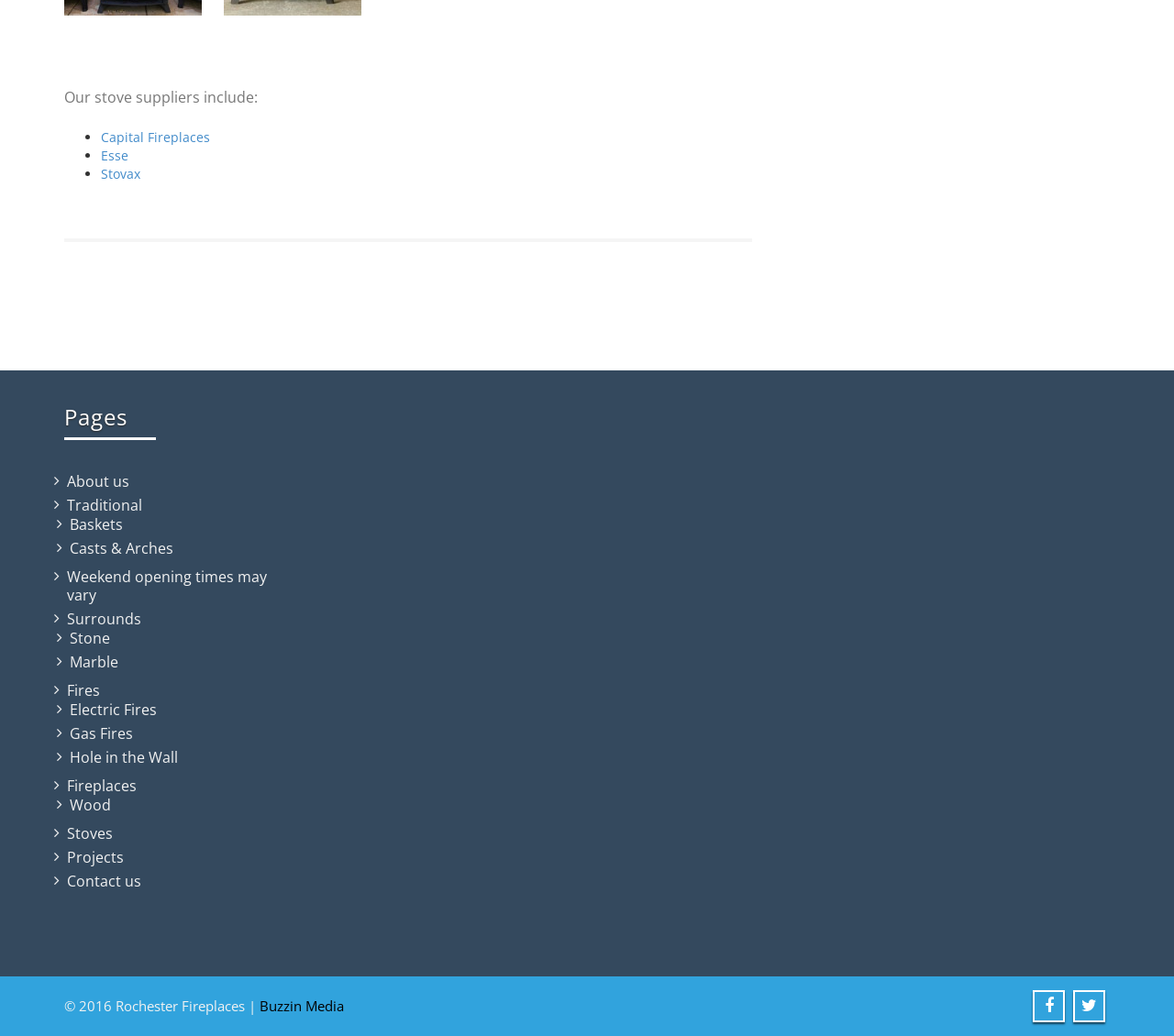Identify the bounding box coordinates for the element you need to click to achieve the following task: "View information about Capital Fireplaces". The coordinates must be four float values ranging from 0 to 1, formatted as [left, top, right, bottom].

[0.086, 0.124, 0.179, 0.141]